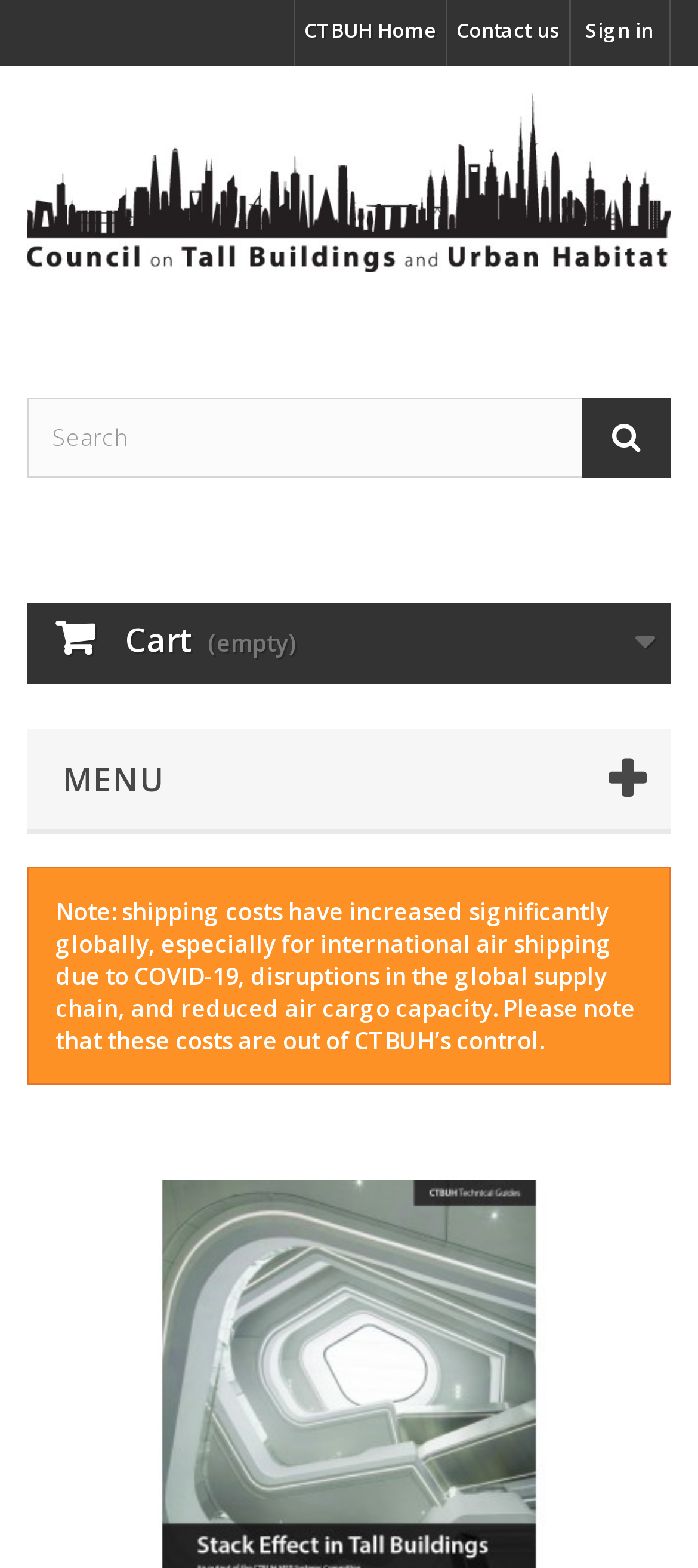Your task is to extract the text of the main heading from the webpage.

Stack Effect in Tall Buildings